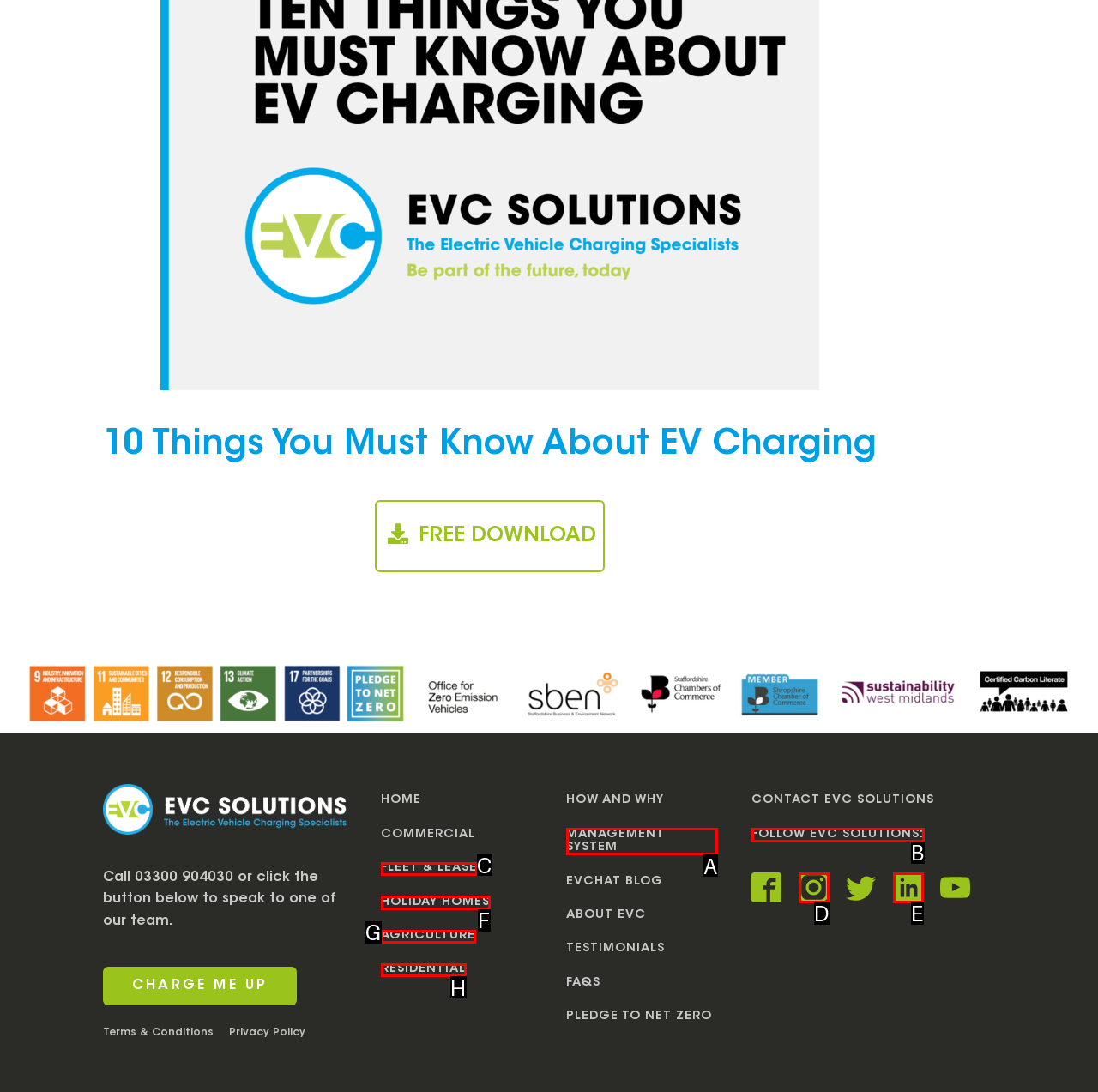From the choices given, find the HTML element that matches this description: AGRICULTURE. Answer with the letter of the selected option directly.

G